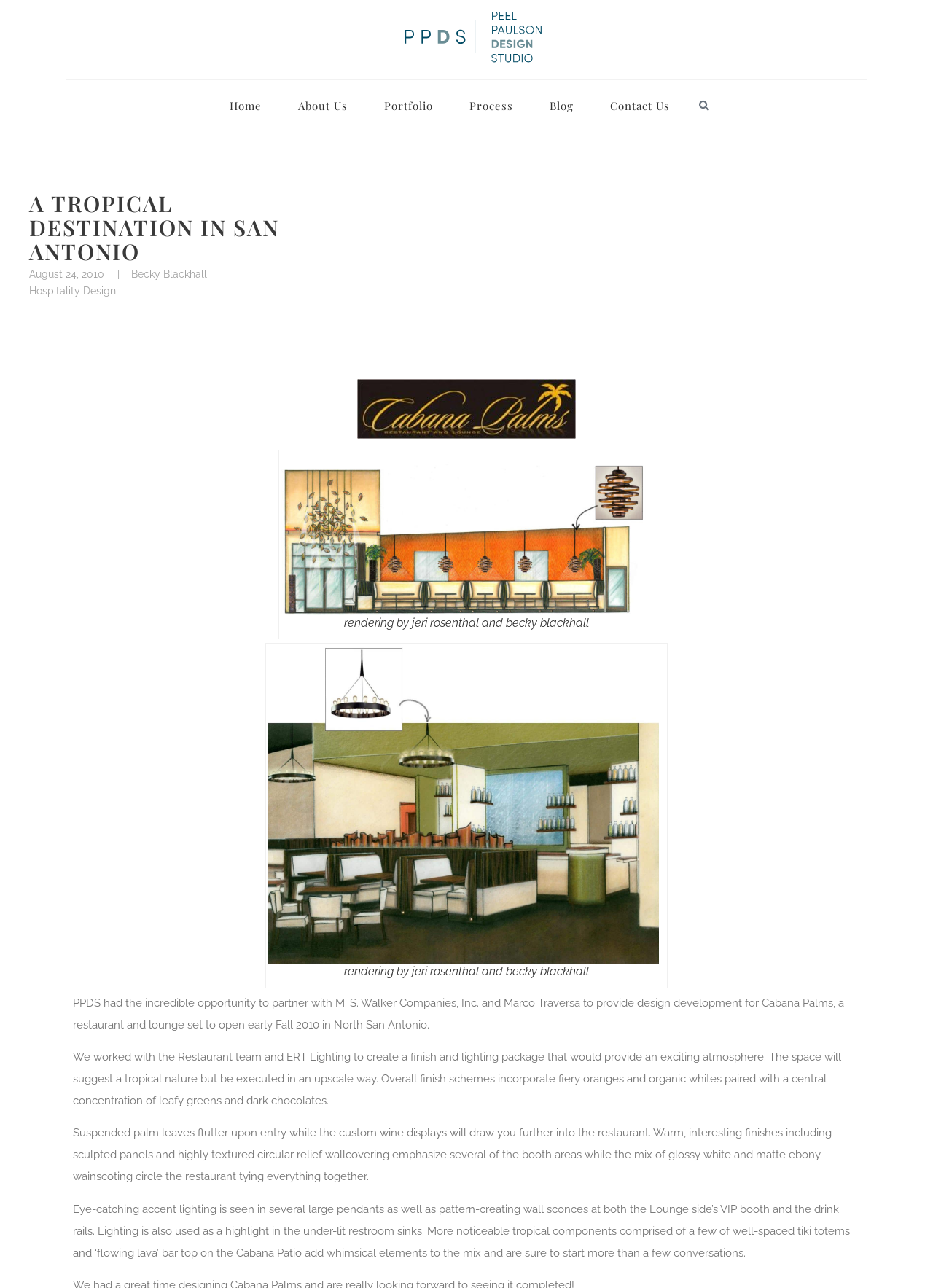What is the expected opening time of Cabana Palms?
Answer the question with just one word or phrase using the image.

Early Fall 2010